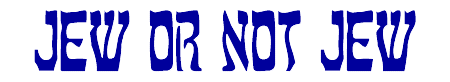Please reply with a single word or brief phrase to the question: 
What is the theme of the webpage?

Jewish identity